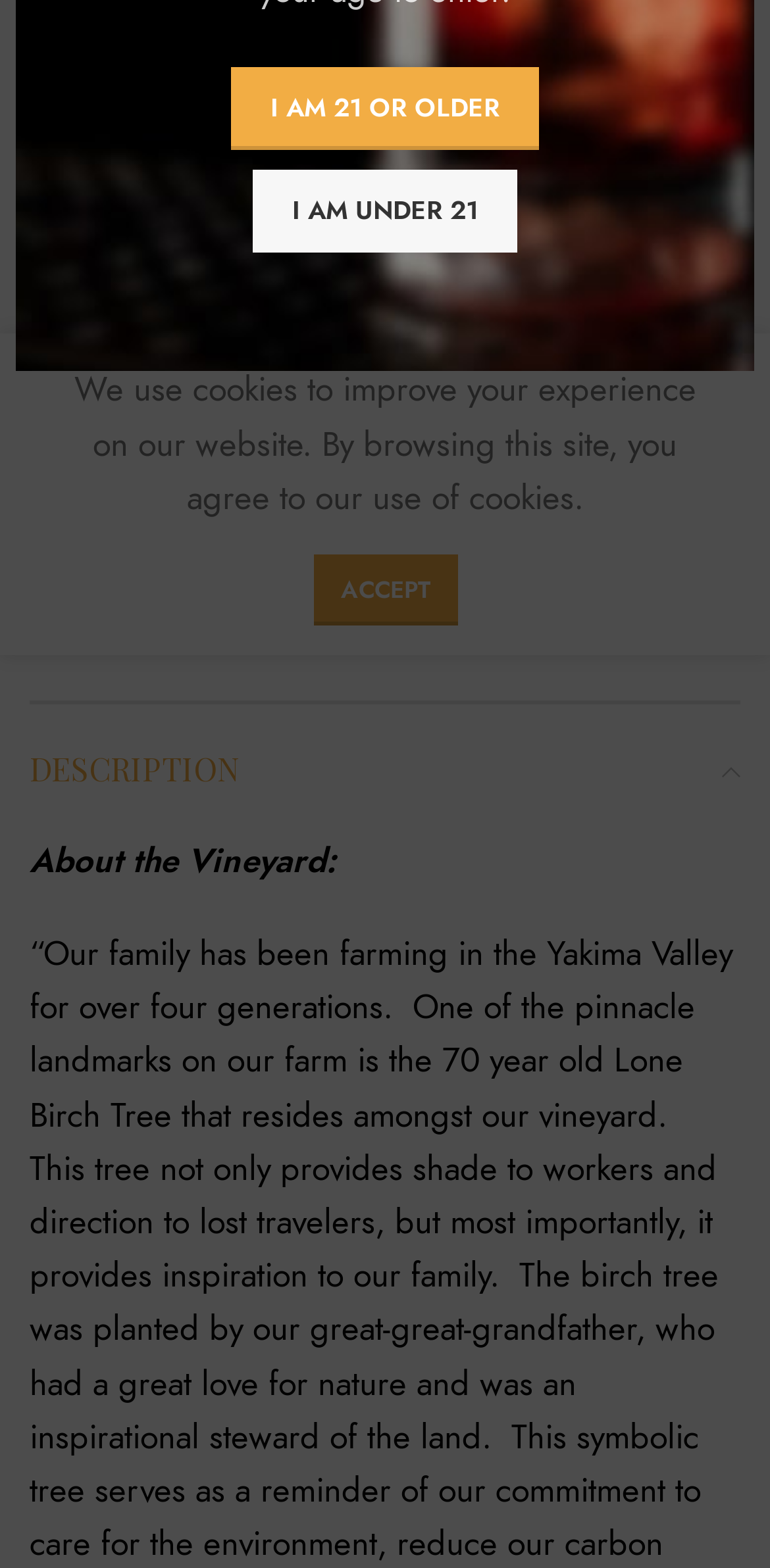Find the coordinates for the bounding box of the element with this description: "aria-label="Previous product"".

[0.808, 0.167, 0.859, 0.192]